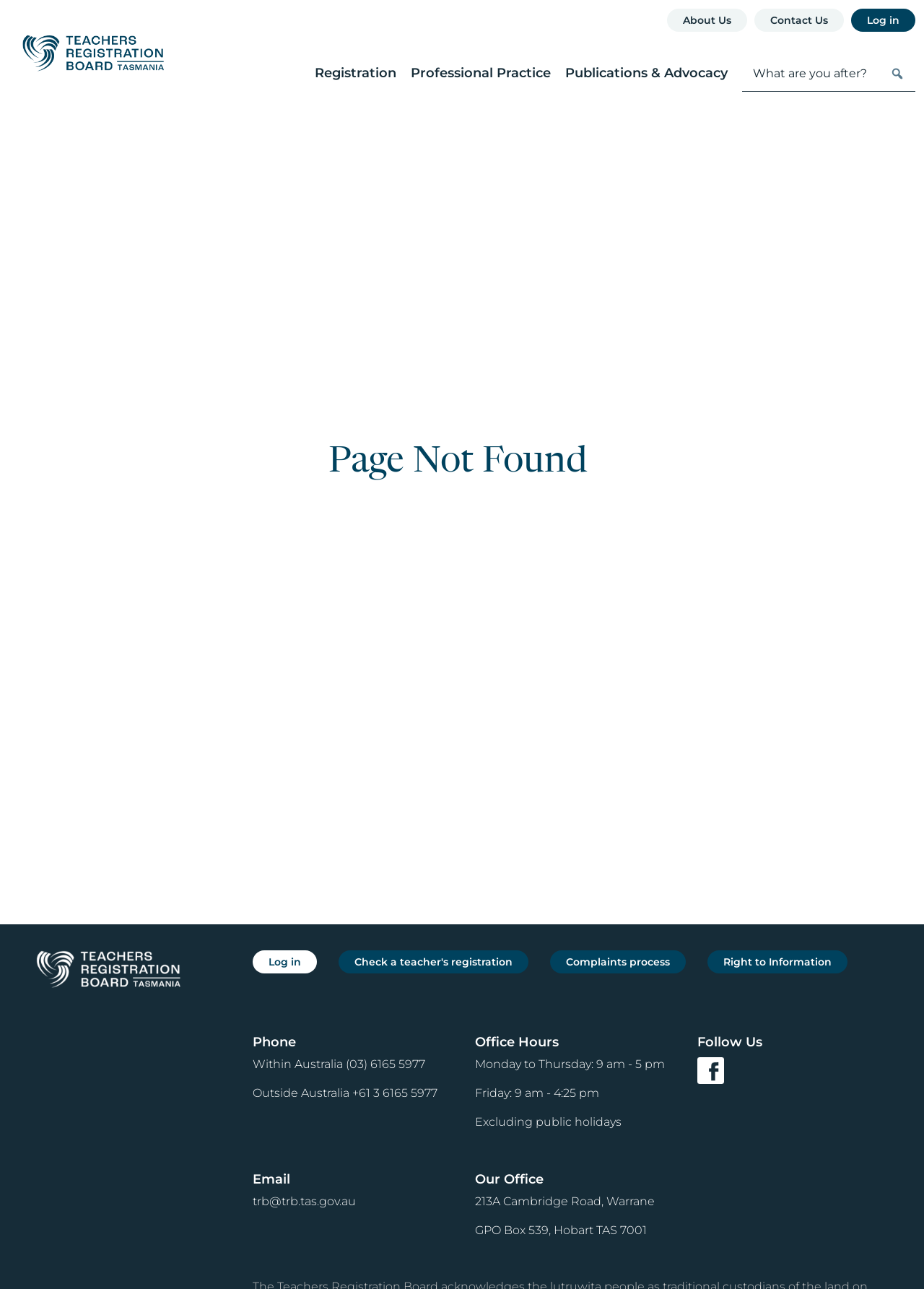Using the element description provided, determine the bounding box coordinates in the format (top-left x, top-left y, bottom-right x, bottom-right y). Ensure that all values are floating point numbers between 0 and 1. Element description: Check a teacher's registration

[0.366, 0.737, 0.572, 0.755]